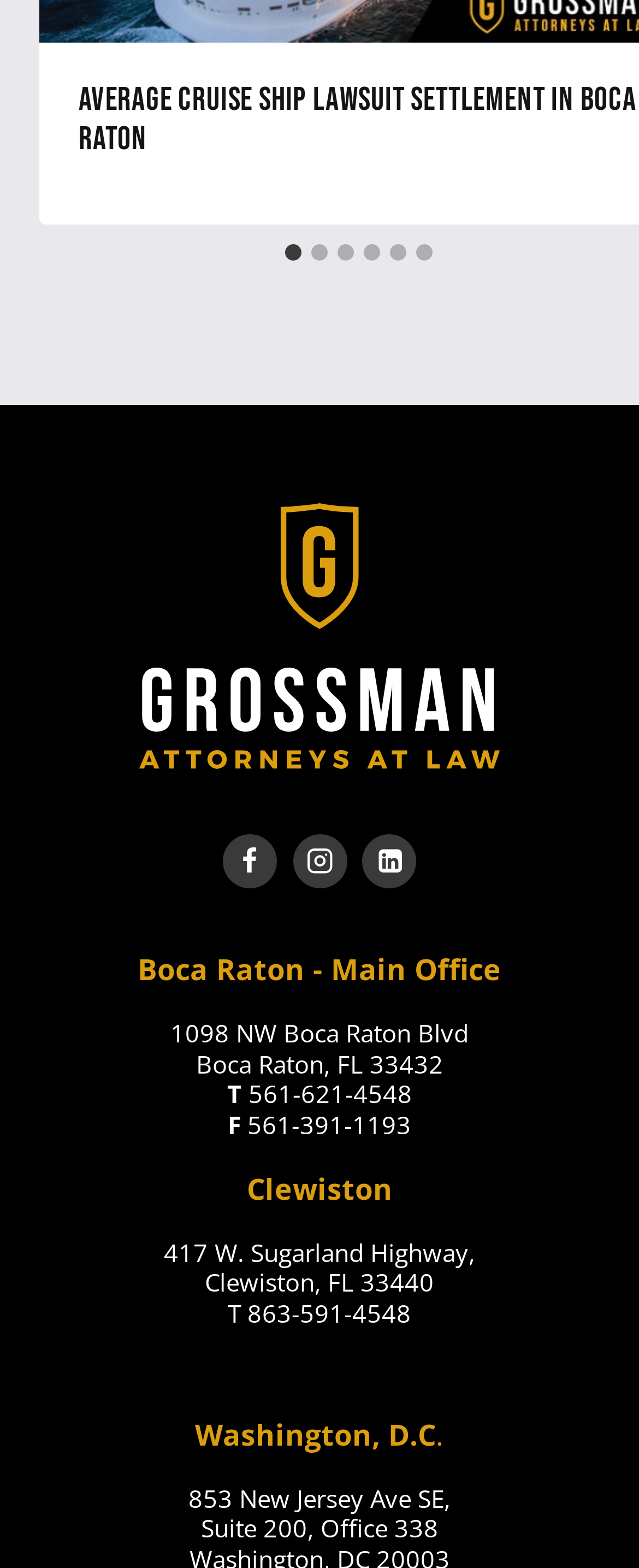How many offices are listed?
Based on the image, answer the question with as much detail as possible.

There are three office locations listed: Boca Raton - Main Office, Clewiston, and Washington, D.C.